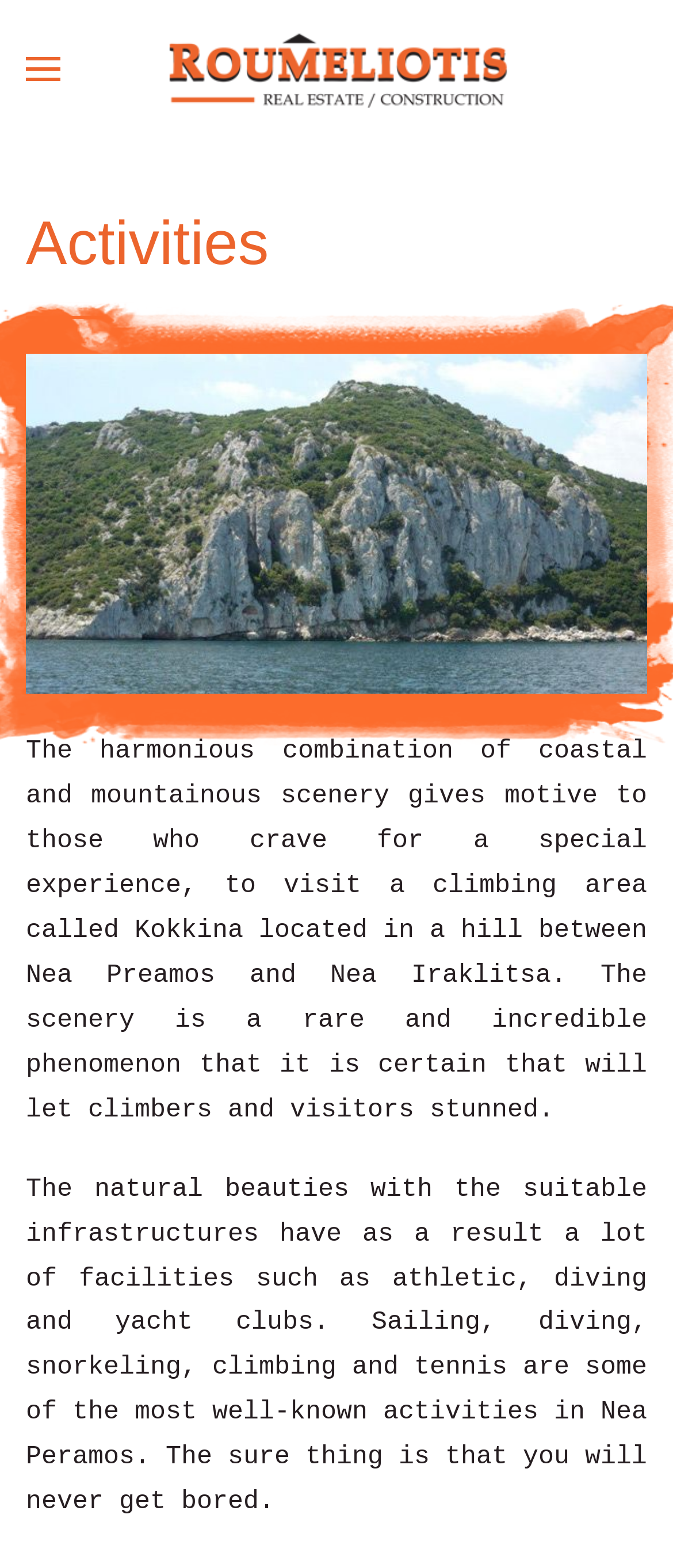Construct a comprehensive caption that outlines the webpage's structure and content.

The webpage is about activities in Nea Peramos, a coastal area with mountainous scenery. At the top left, there is a small image, likely a logo, accompanied by a link. To the right of the image, there is a horizontal navigation menu with links. Below the navigation menu, a prominent heading "Activities" is centered, followed by a horizontal separator line.

The main content of the webpage consists of two paragraphs of text. The first paragraph describes a climbing area called Kokkina, located between Nea Preamos and Nea Iraklitsa, highlighting its unique scenery. The second paragraph lists various facilities and activities available in Nea Peramos, such as athletic, diving, and yacht clubs, as well as sports like sailing, diving, snorkeling, climbing, and tennis.